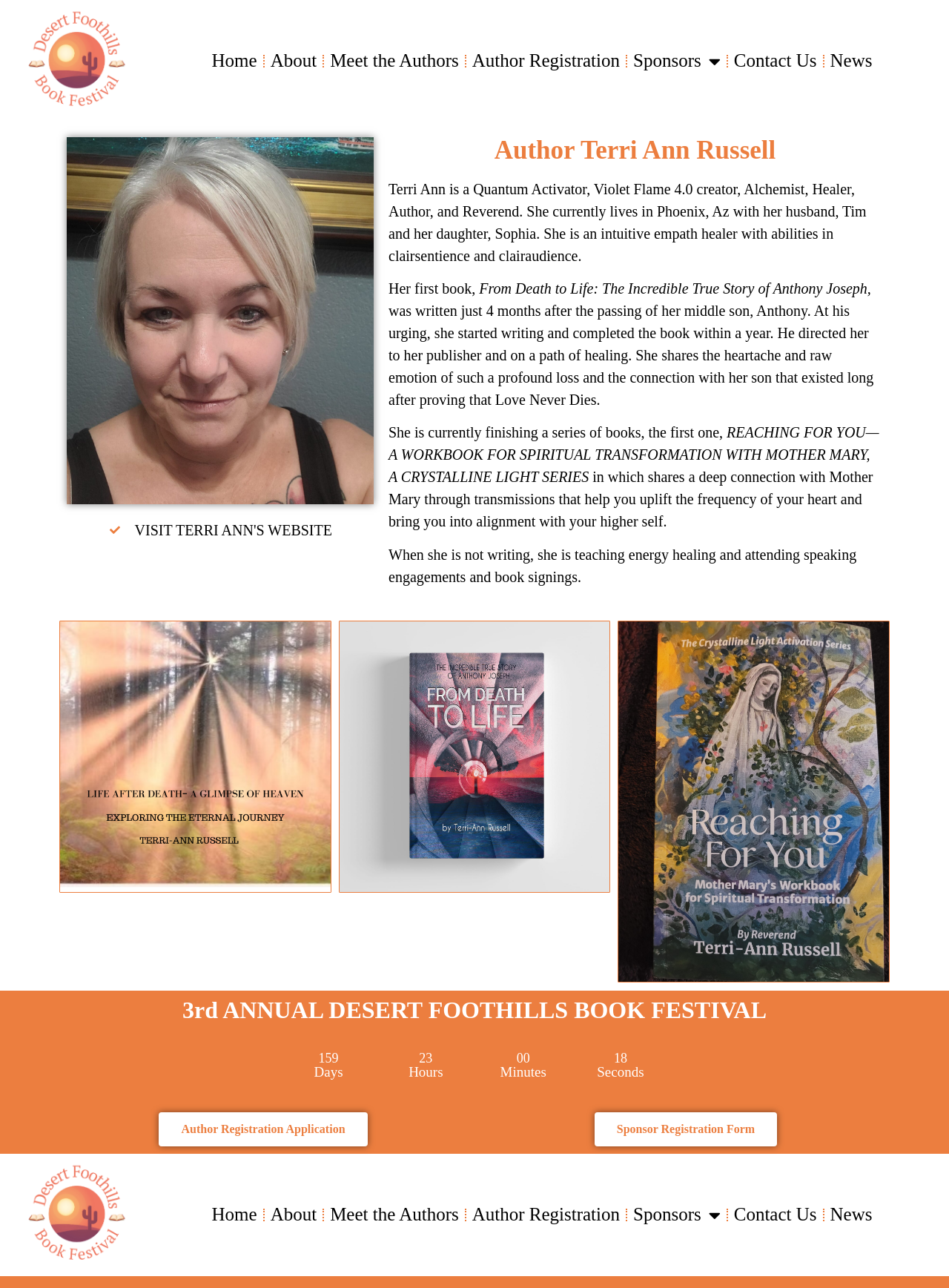Please specify the bounding box coordinates in the format (top-left x, top-left y, bottom-right x, bottom-right y), with values ranging from 0 to 1. Identify the bounding box for the UI component described as follows: Author Terri Ann Russell

[0.521, 0.105, 0.817, 0.128]